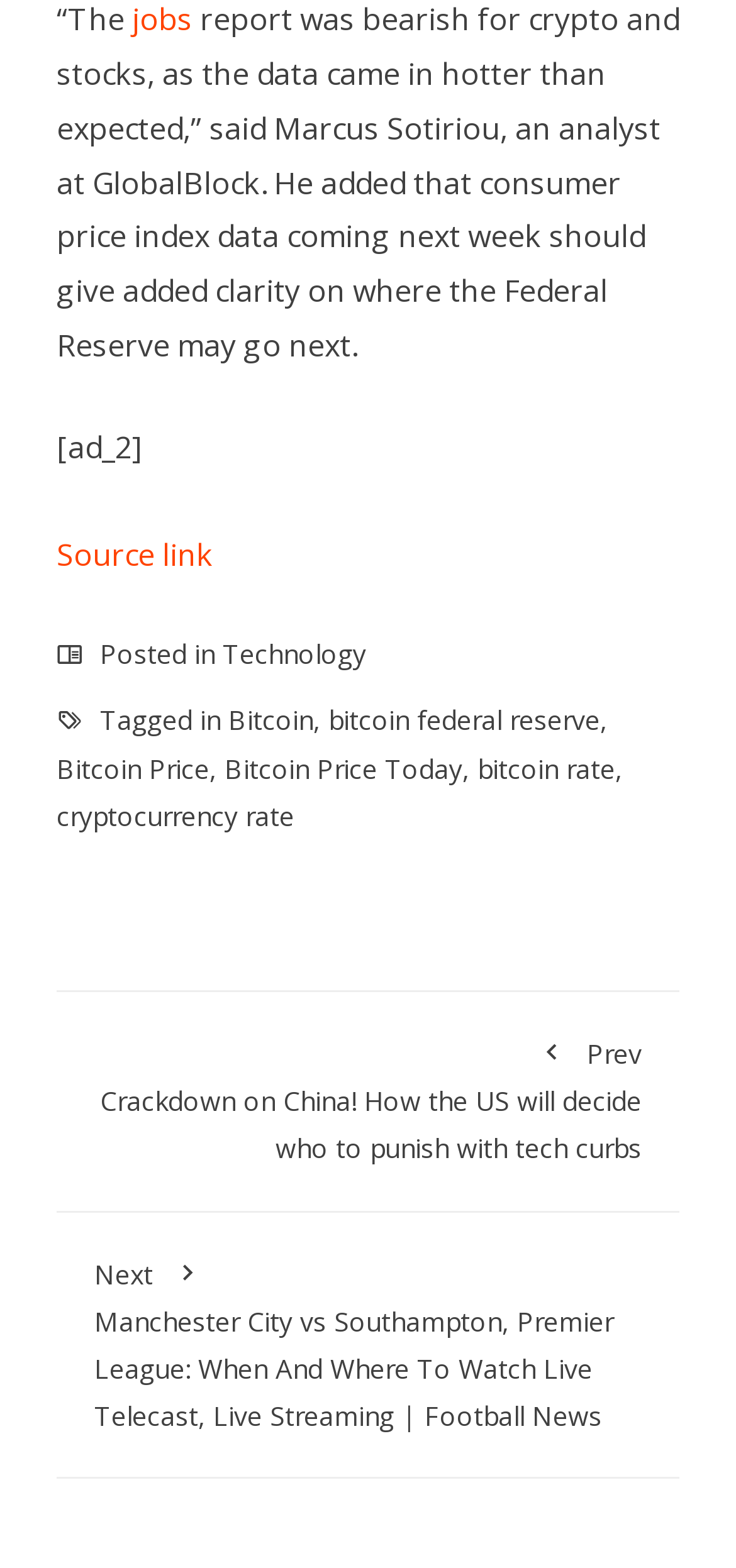Please provide the bounding box coordinates for the element that needs to be clicked to perform the instruction: "Check the 'cryptocurrency rate' link". The coordinates must consist of four float numbers between 0 and 1, formatted as [left, top, right, bottom].

[0.077, 0.509, 0.4, 0.531]